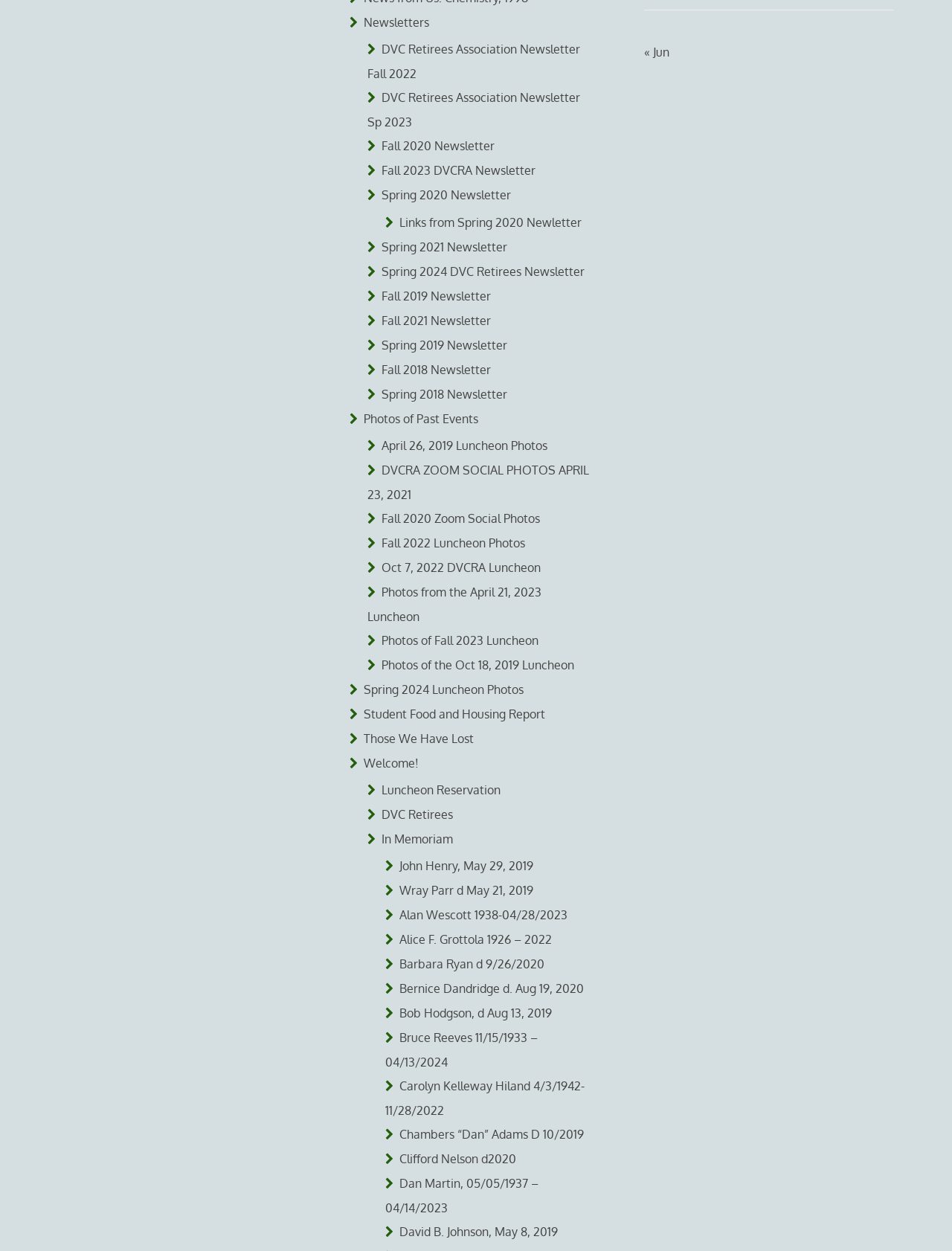Please find the bounding box for the following UI element description. Provide the coordinates in (top-left x, top-left y, bottom-right x, bottom-right y) format, with values between 0 and 1: In Memoriam

[0.386, 0.665, 0.476, 0.677]